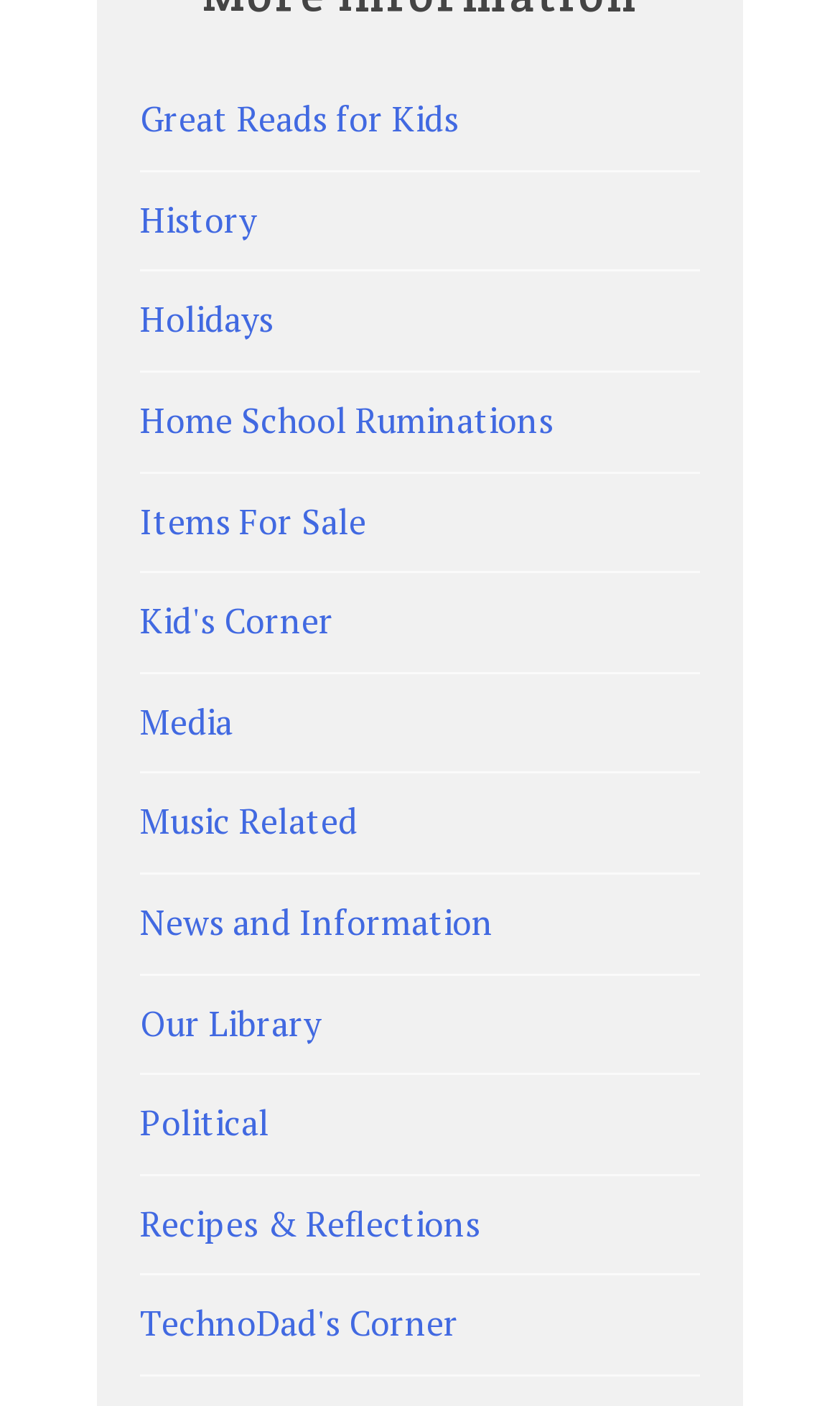How many links are on the webpage?
Using the image, respond with a single word or phrase.

15